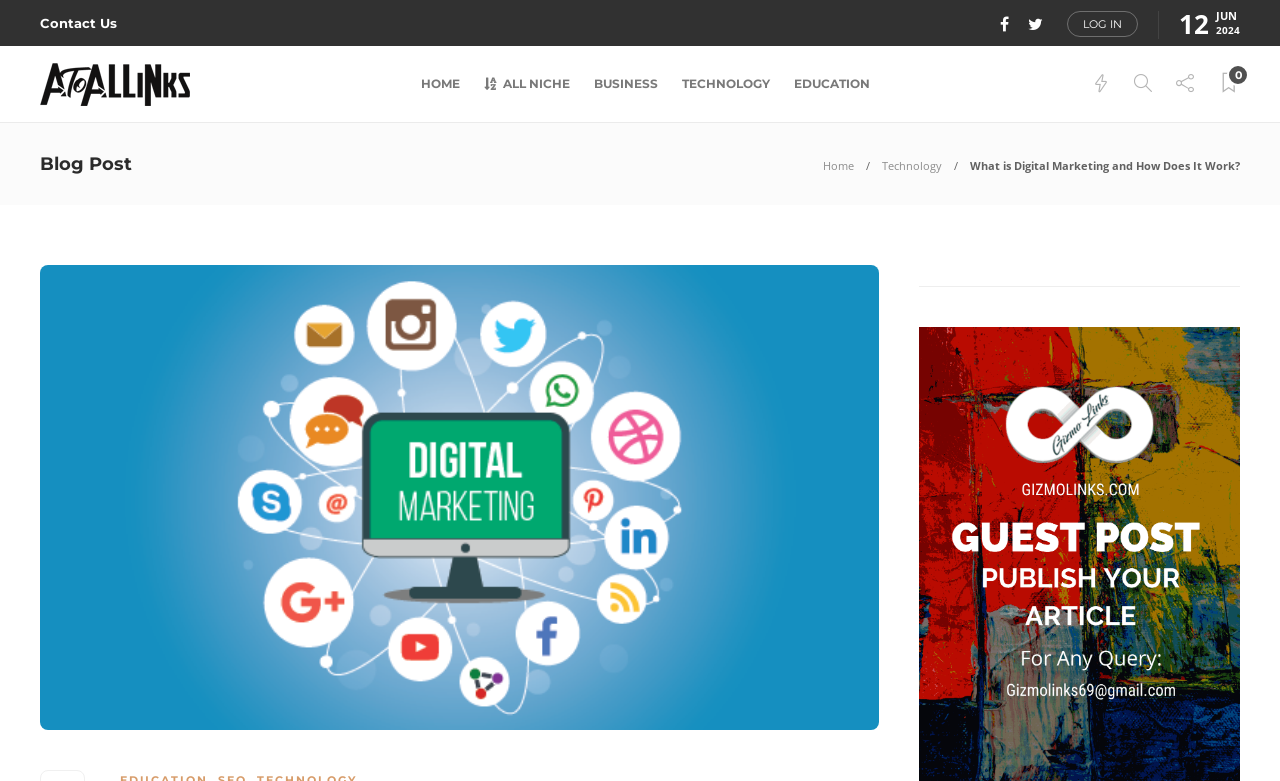What is the name of the website?
Using the image as a reference, give an elaborate response to the question.

I found the name of the website by looking at the top left corner of the webpage, where I saw a link element with the text 'AtoAllinks' and an image element with the same name. This suggests that 'AtoAllinks' is the name of the website.